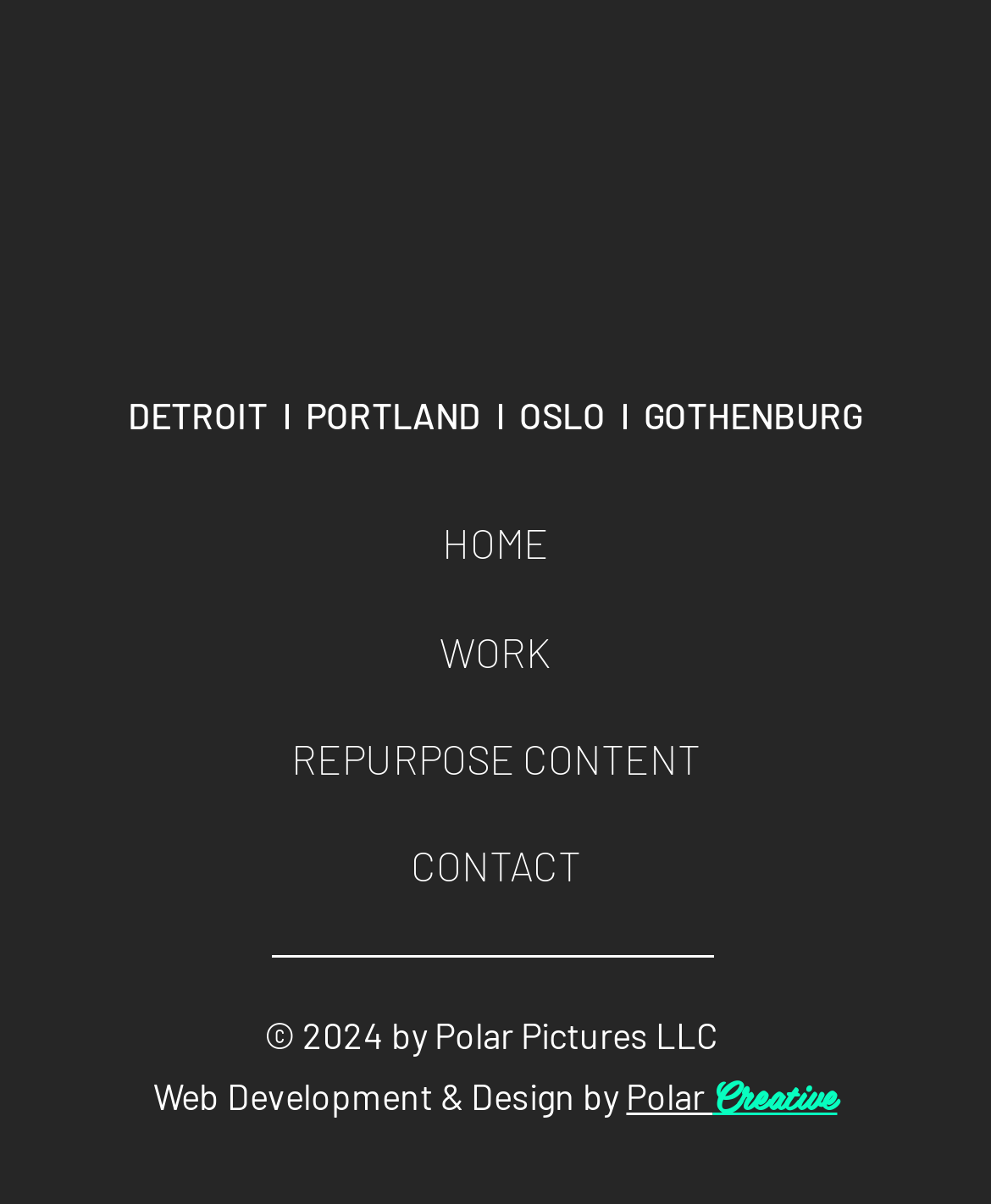Locate the bounding box coordinates of the element you need to click to accomplish the task described by this instruction: "go to home page".

[0.141, 0.408, 0.859, 0.497]